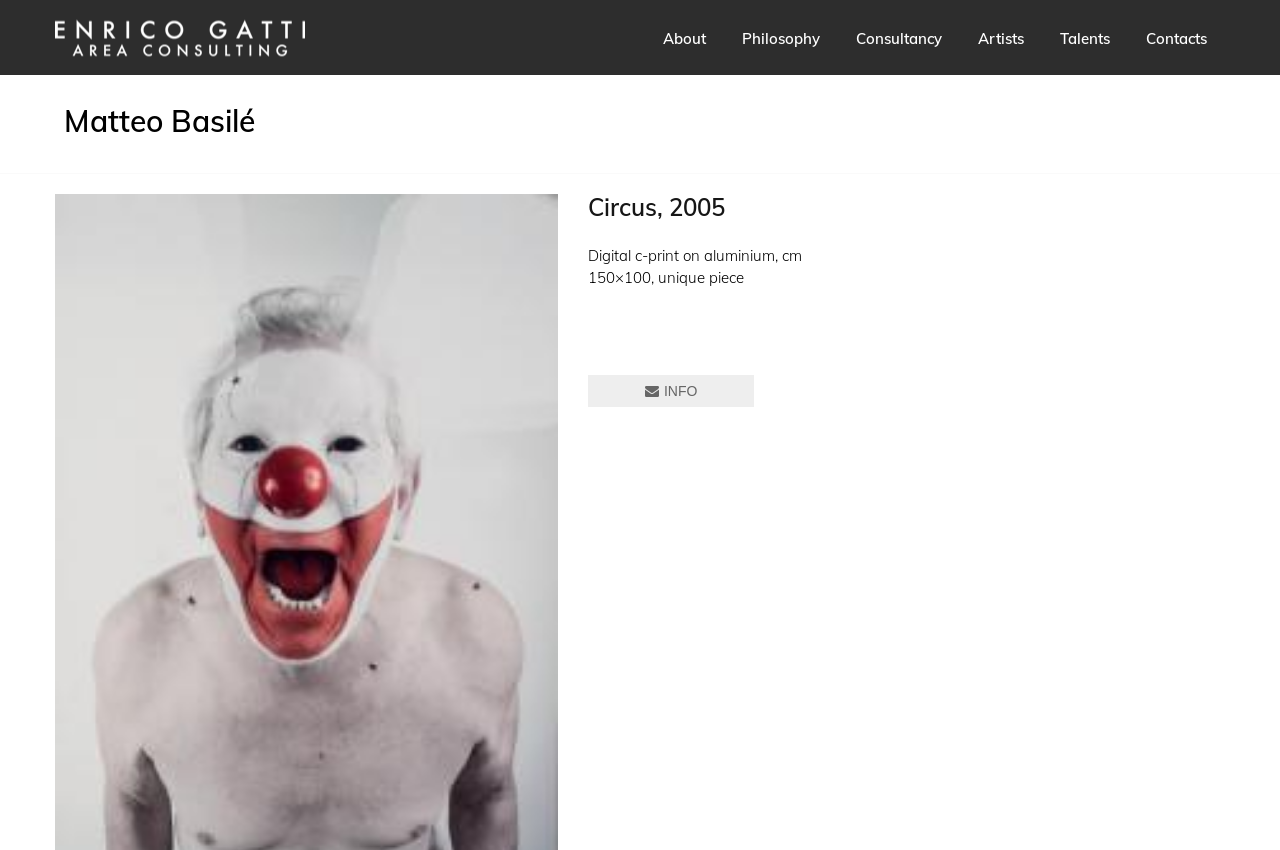What is the medium of the artwork 'Circus, 2005'?
Look at the image and answer with only one word or phrase.

Digital c-print on aluminium